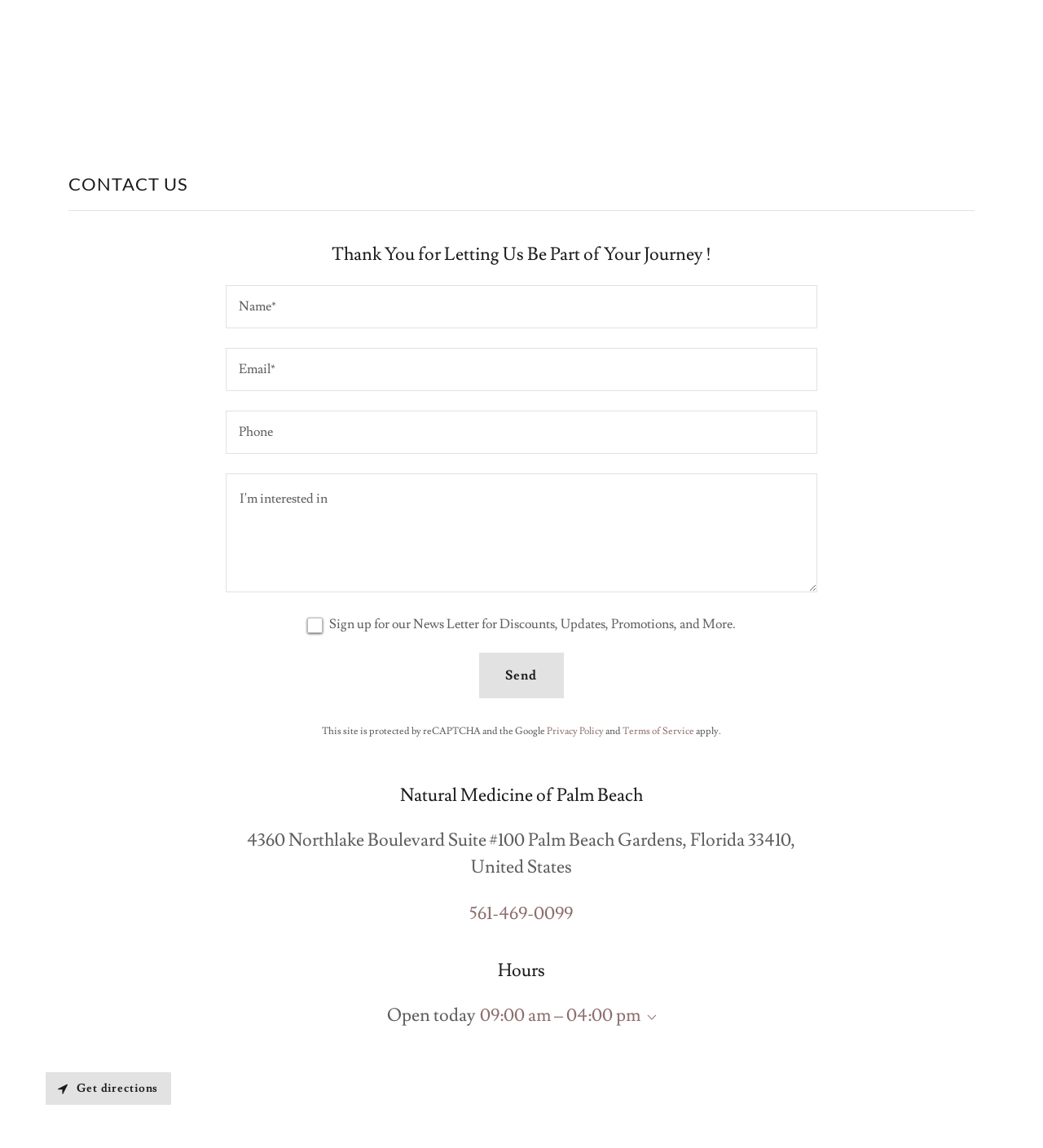Locate the bounding box coordinates of the item that should be clicked to fulfill the instruction: "Get directions".

[0.044, 0.934, 0.164, 0.963]